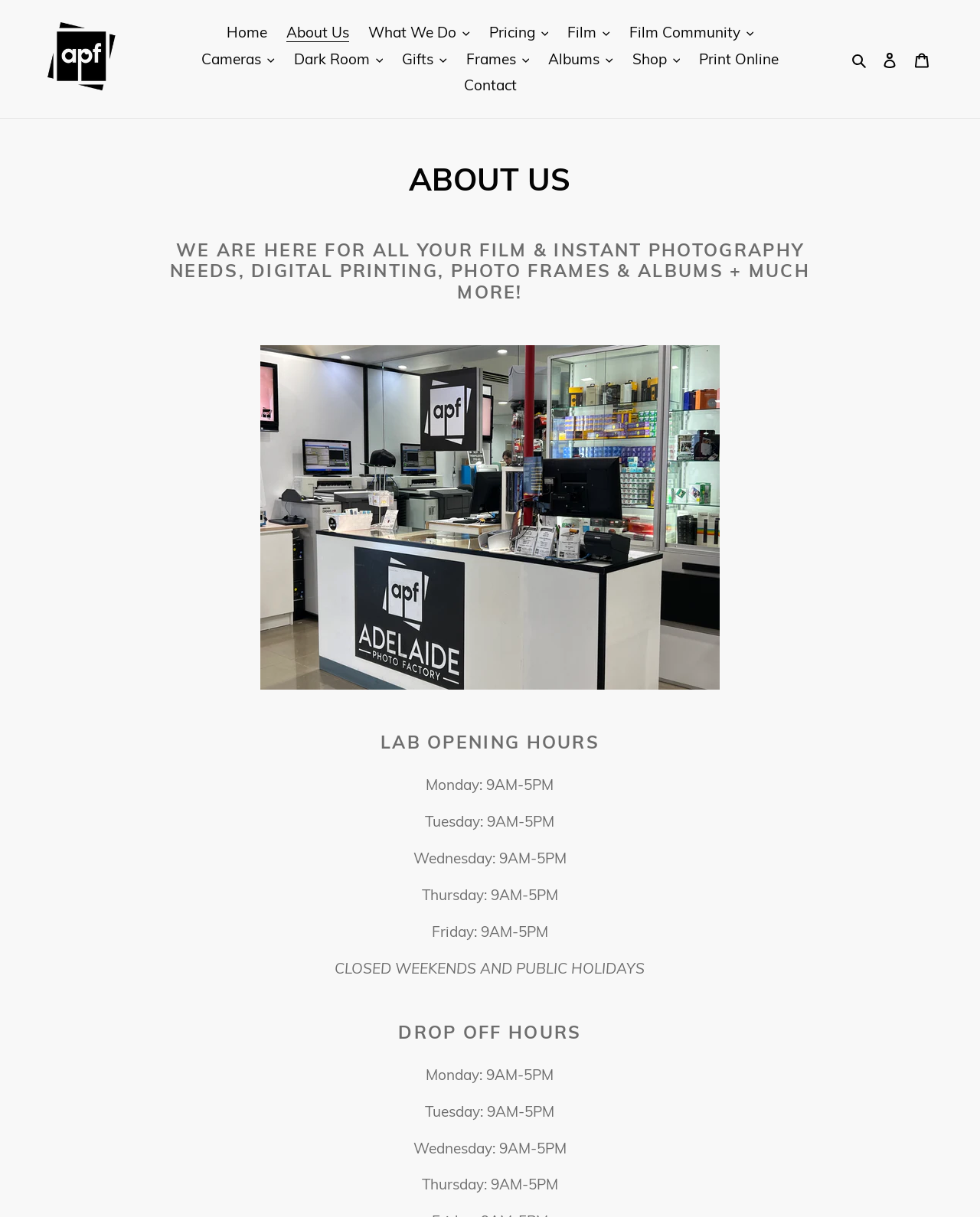What are the lab opening hours on Monday?
Based on the screenshot, provide a one-word or short-phrase response.

9AM-5PM